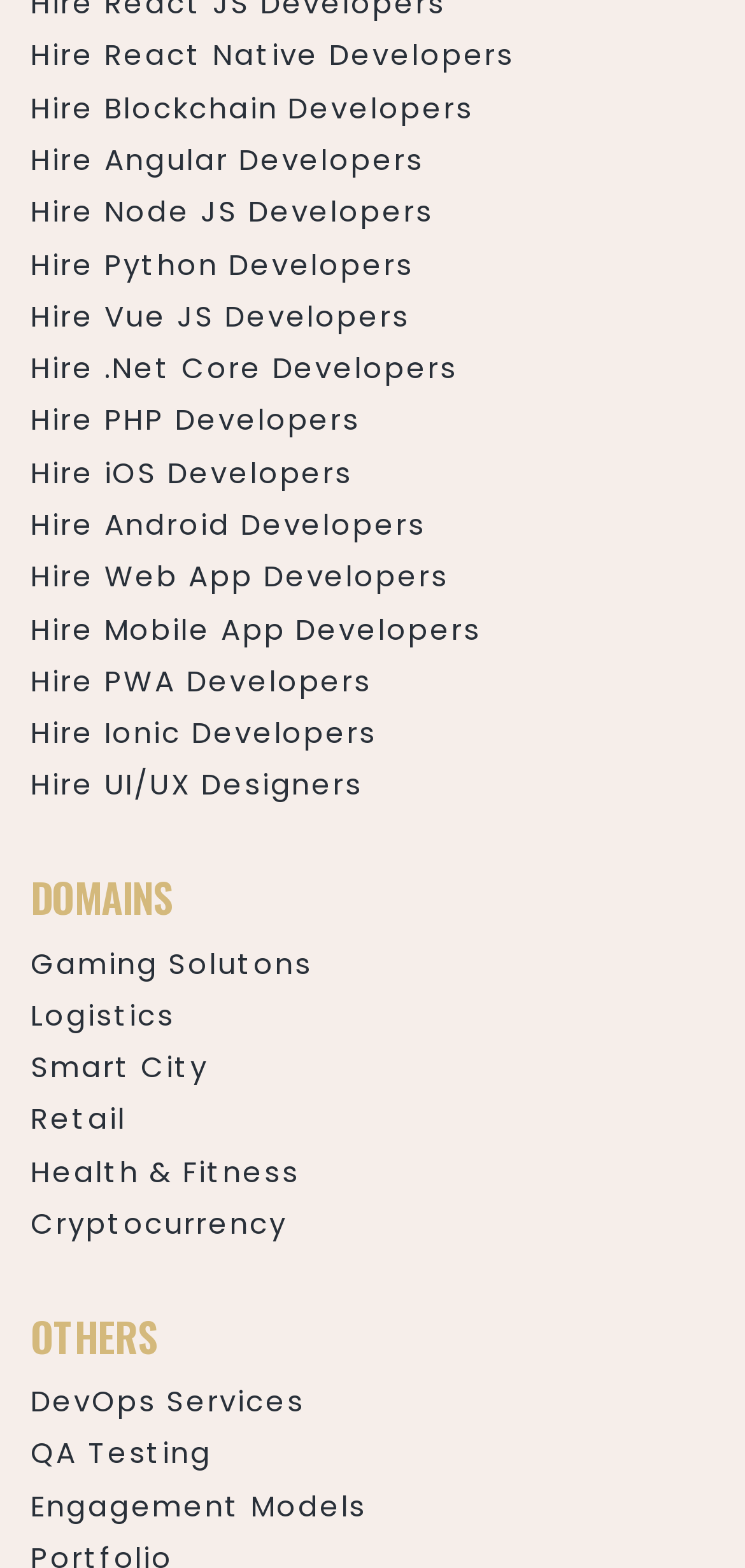Pinpoint the bounding box coordinates of the element to be clicked to execute the instruction: "View exhibitions in 2024".

None